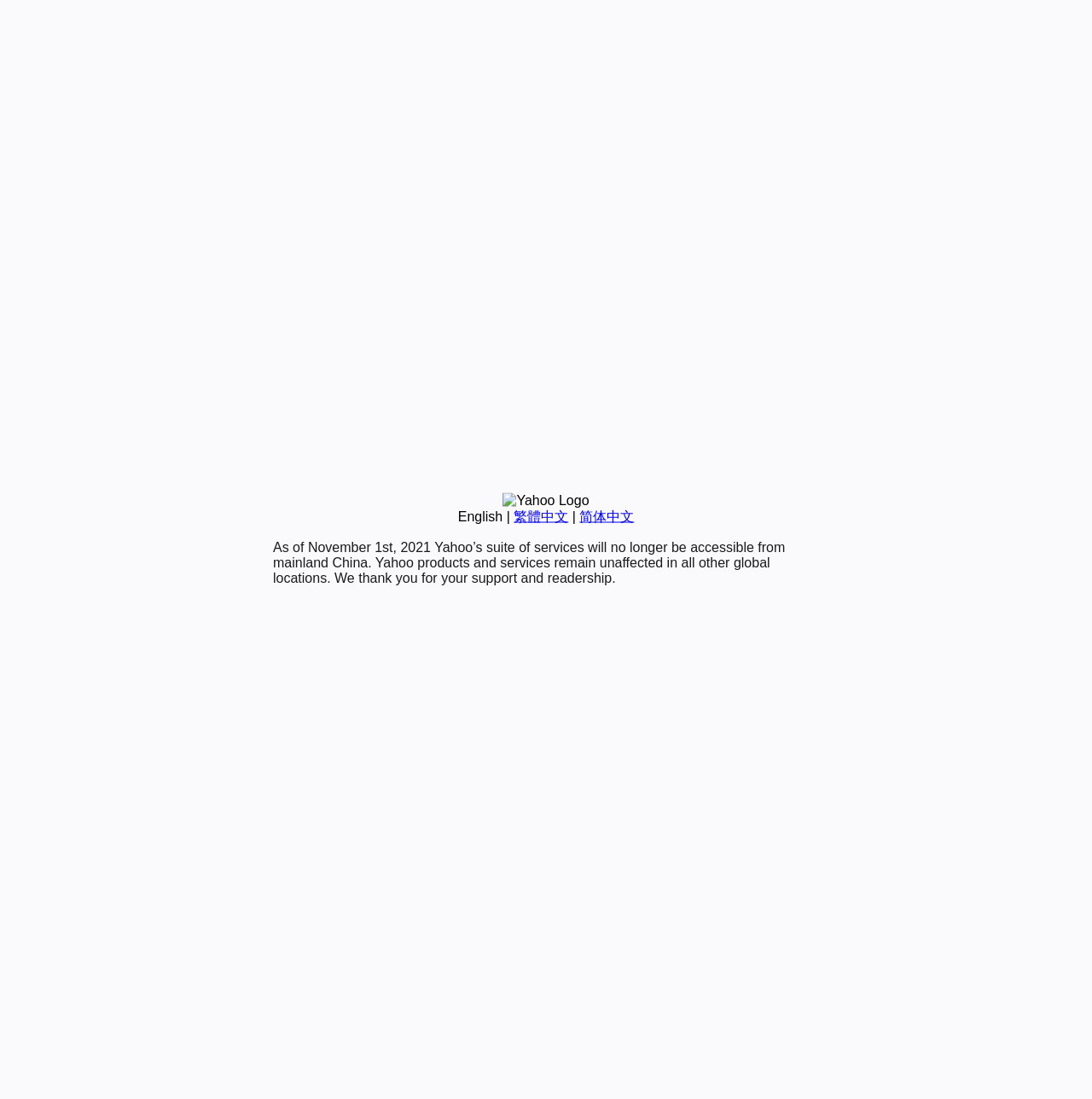Locate the UI element described by 简体中文 in the provided webpage screenshot. Return the bounding box coordinates in the format (top-left x, top-left y, bottom-right x, bottom-right y), ensuring all values are between 0 and 1.

[0.531, 0.463, 0.581, 0.476]